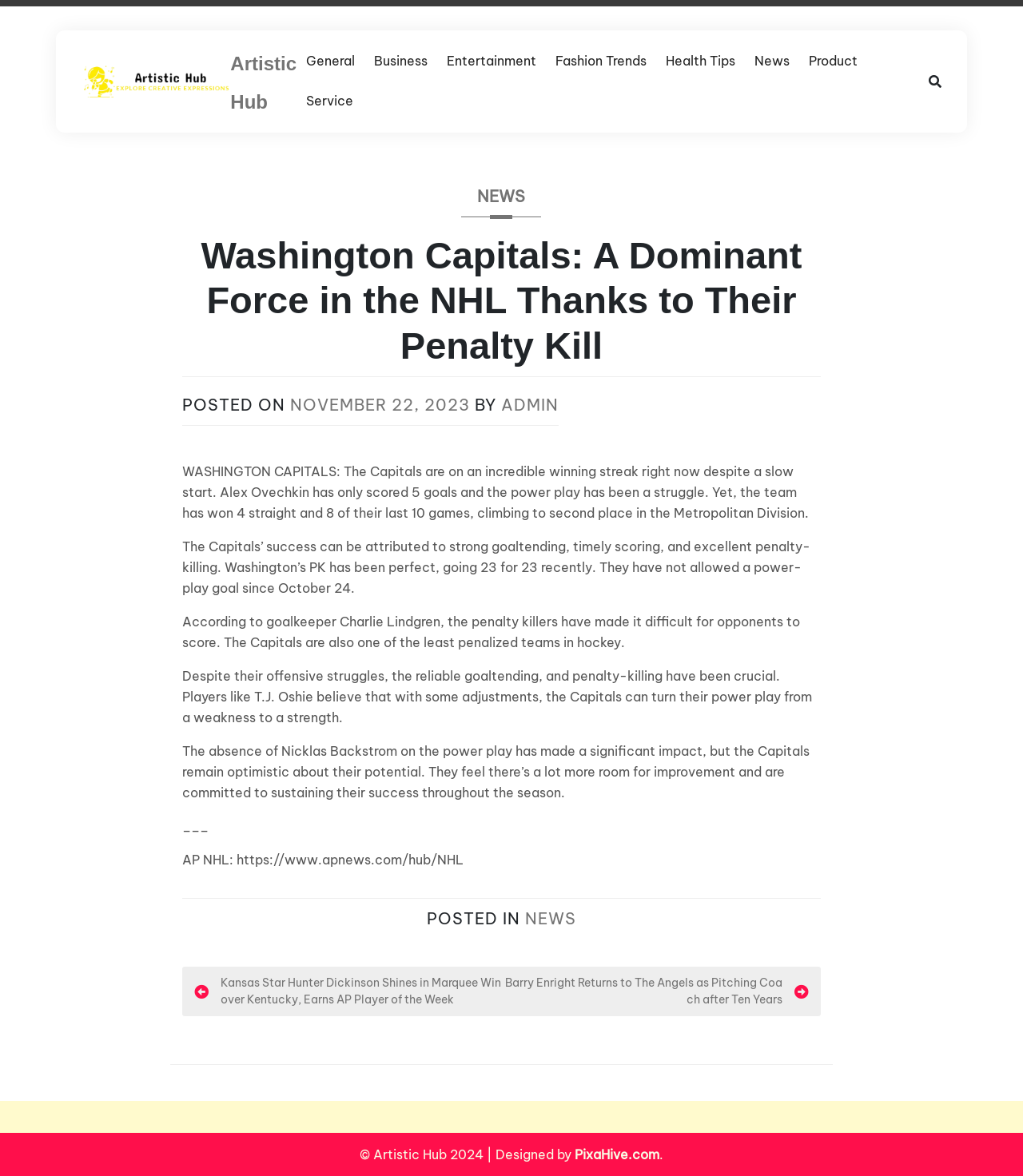Provide a single word or phrase to answer the given question: 
What is the name of the website that designed the webpage?

PixaHive.com